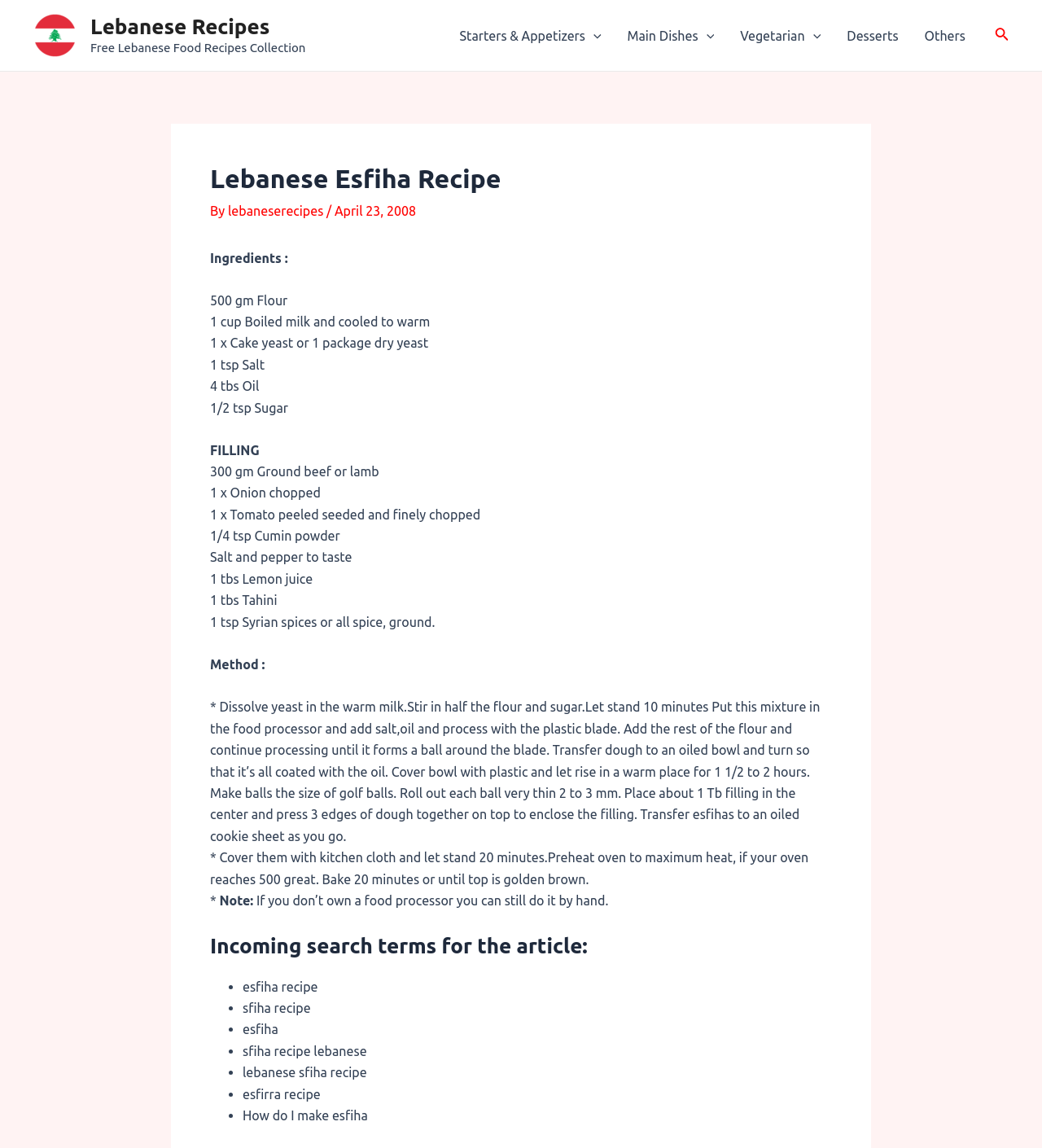What is the first ingredient listed?
Carefully analyze the image and provide a detailed answer to the question.

The first ingredient listed is '500 gm Flour' which is mentioned in the 'Ingredients' section of the webpage.